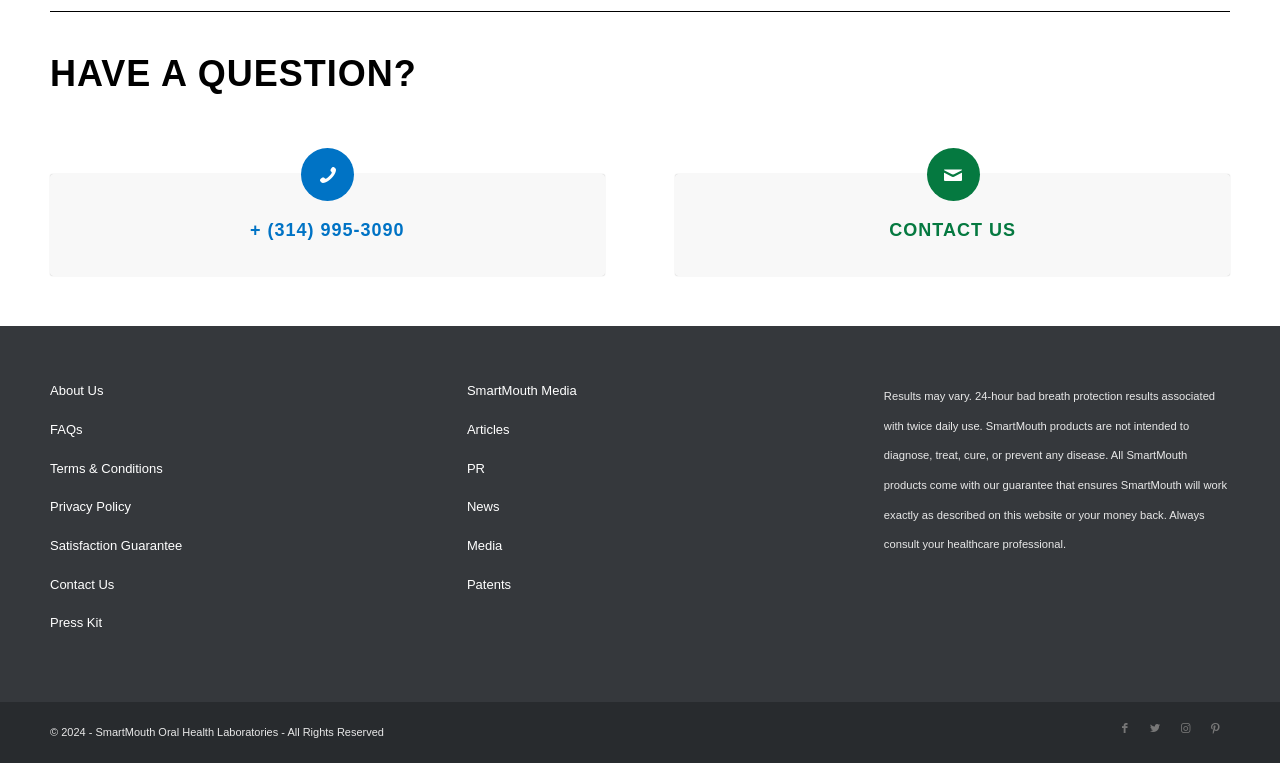Give a concise answer using only one word or phrase for this question:
How many social media links are at the bottom of the page?

4